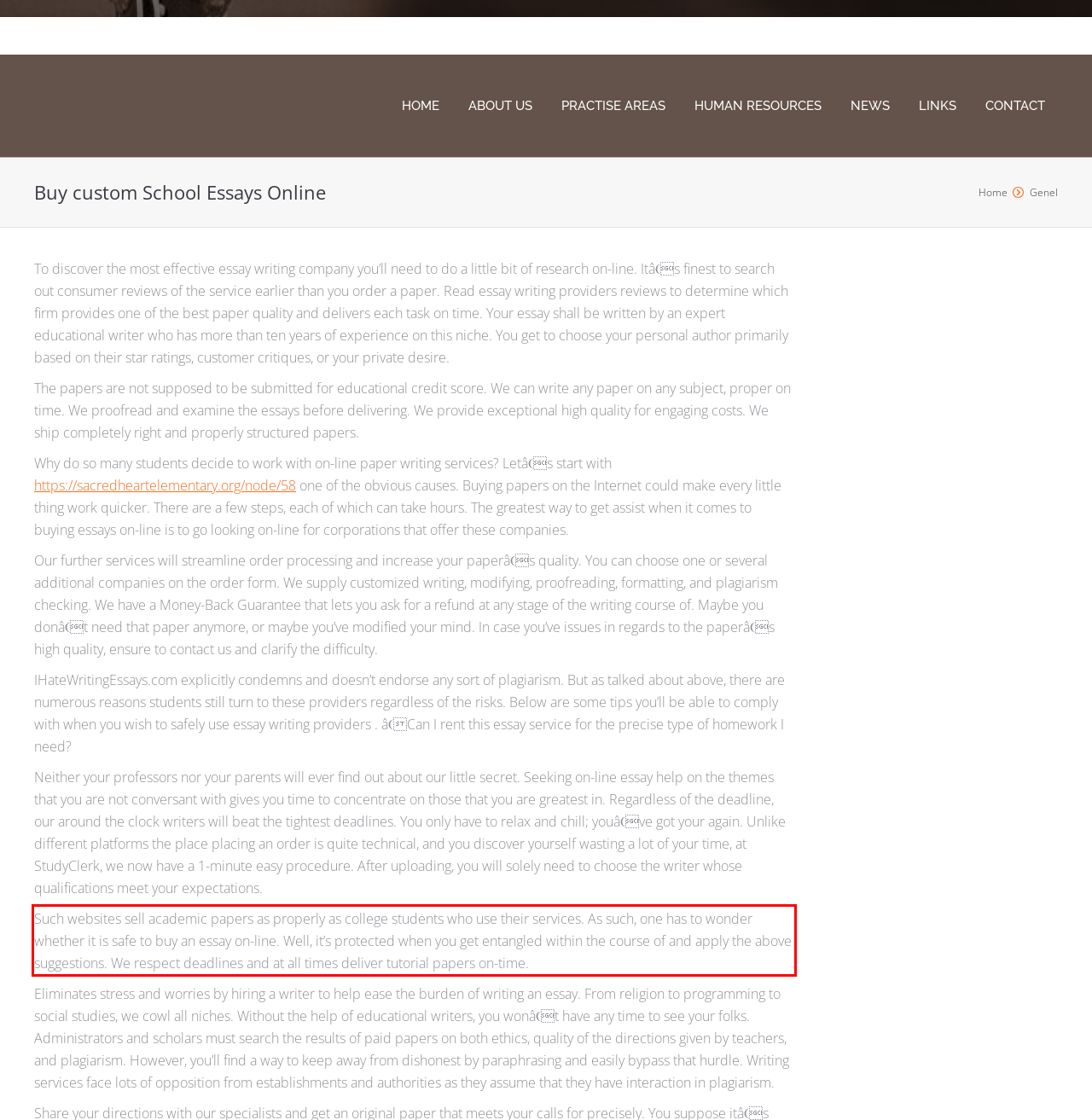Look at the screenshot of the webpage, locate the red rectangle bounding box, and generate the text content that it contains.

Such websites sell academic papers as properly as college students who use their services. As such, one has to wonder whether it is safe to buy an essay on-line. Well, it’s protected when you get entangled within the course of and apply the above suggestions. We respect deadlines and at all times deliver tutorial papers on-time.